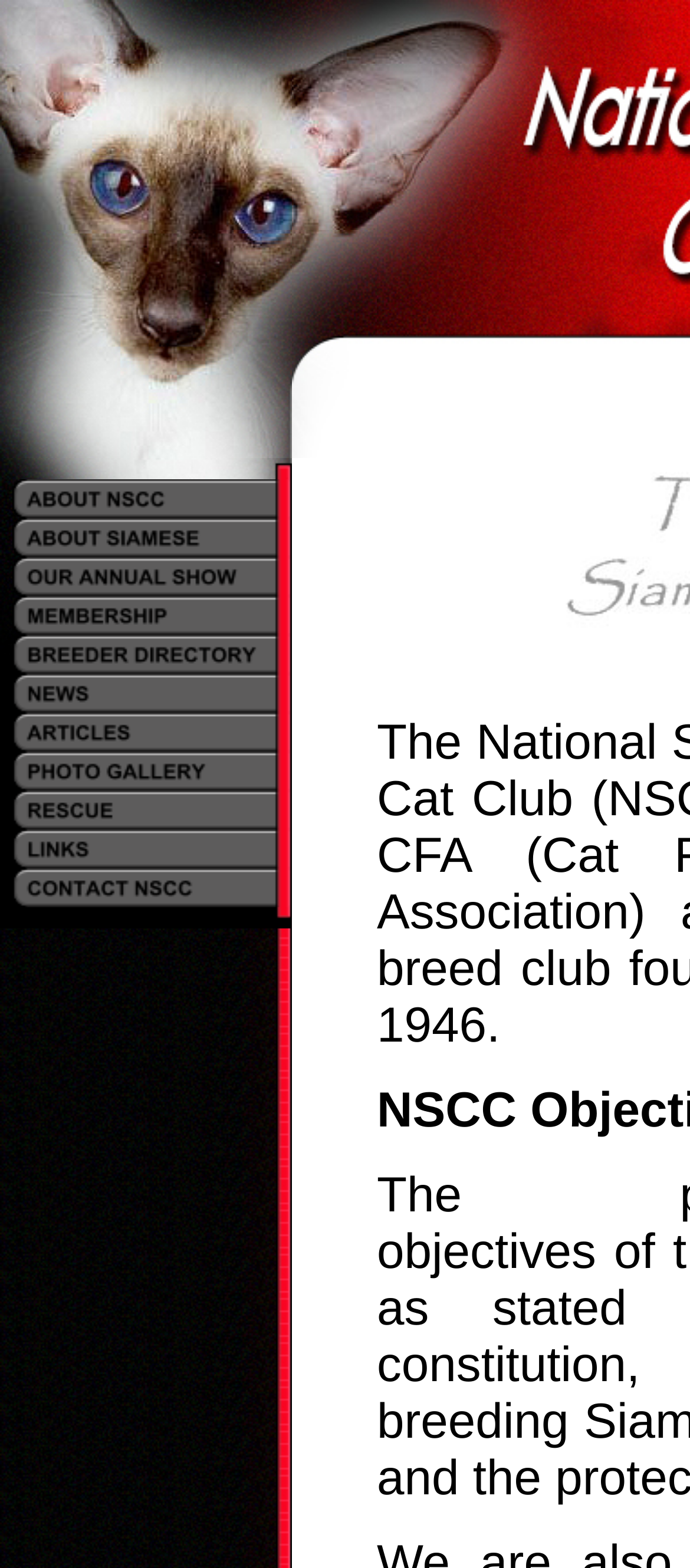Determine the coordinates of the bounding box for the clickable area needed to execute this instruction: "browse BREEDER DIRECTORY".

[0.018, 0.405, 0.423, 0.43]